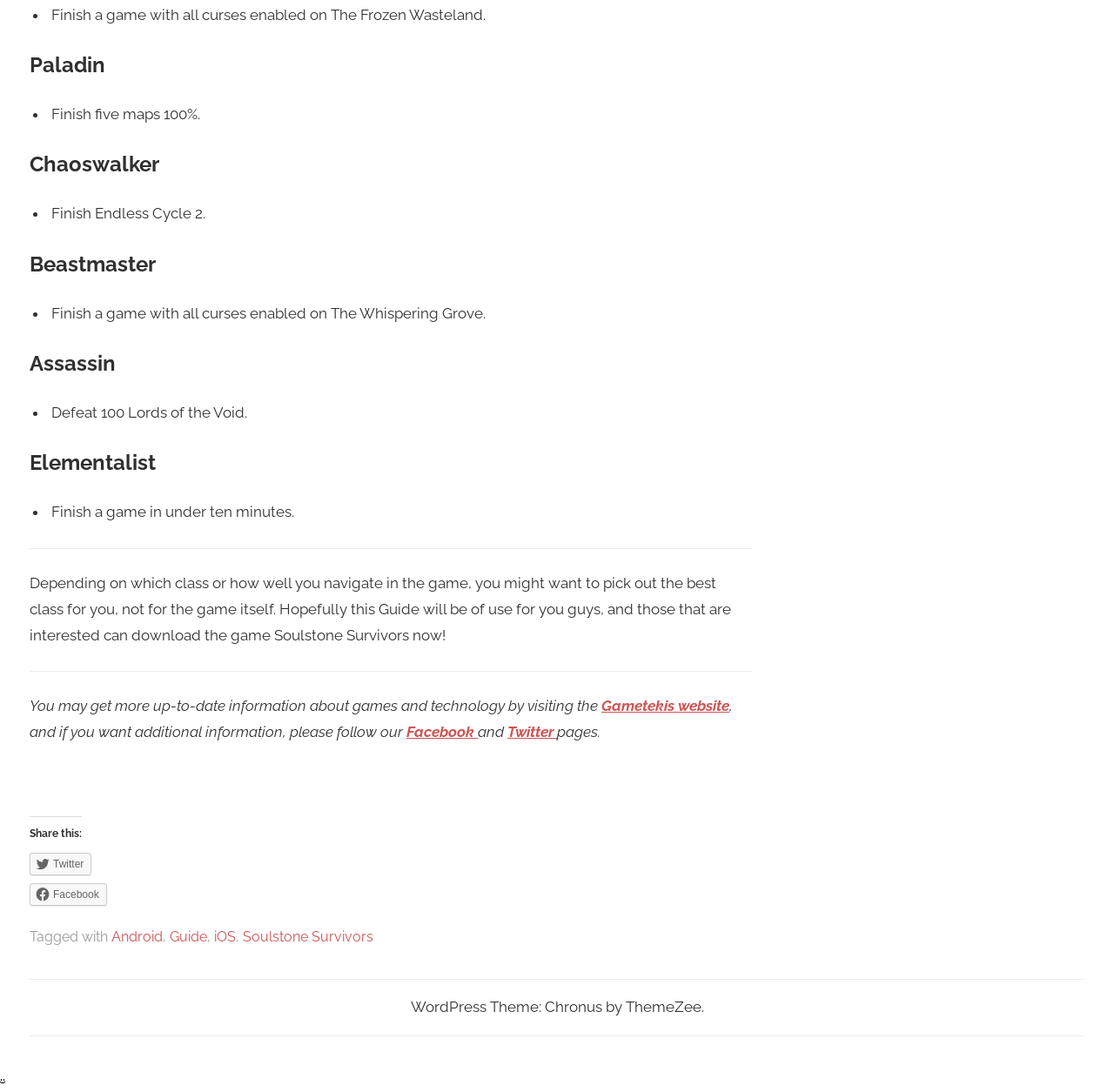Locate the bounding box coordinates of the segment that needs to be clicked to meet this instruction: "Click the 'Gametekis website' link".

[0.54, 0.639, 0.655, 0.654]